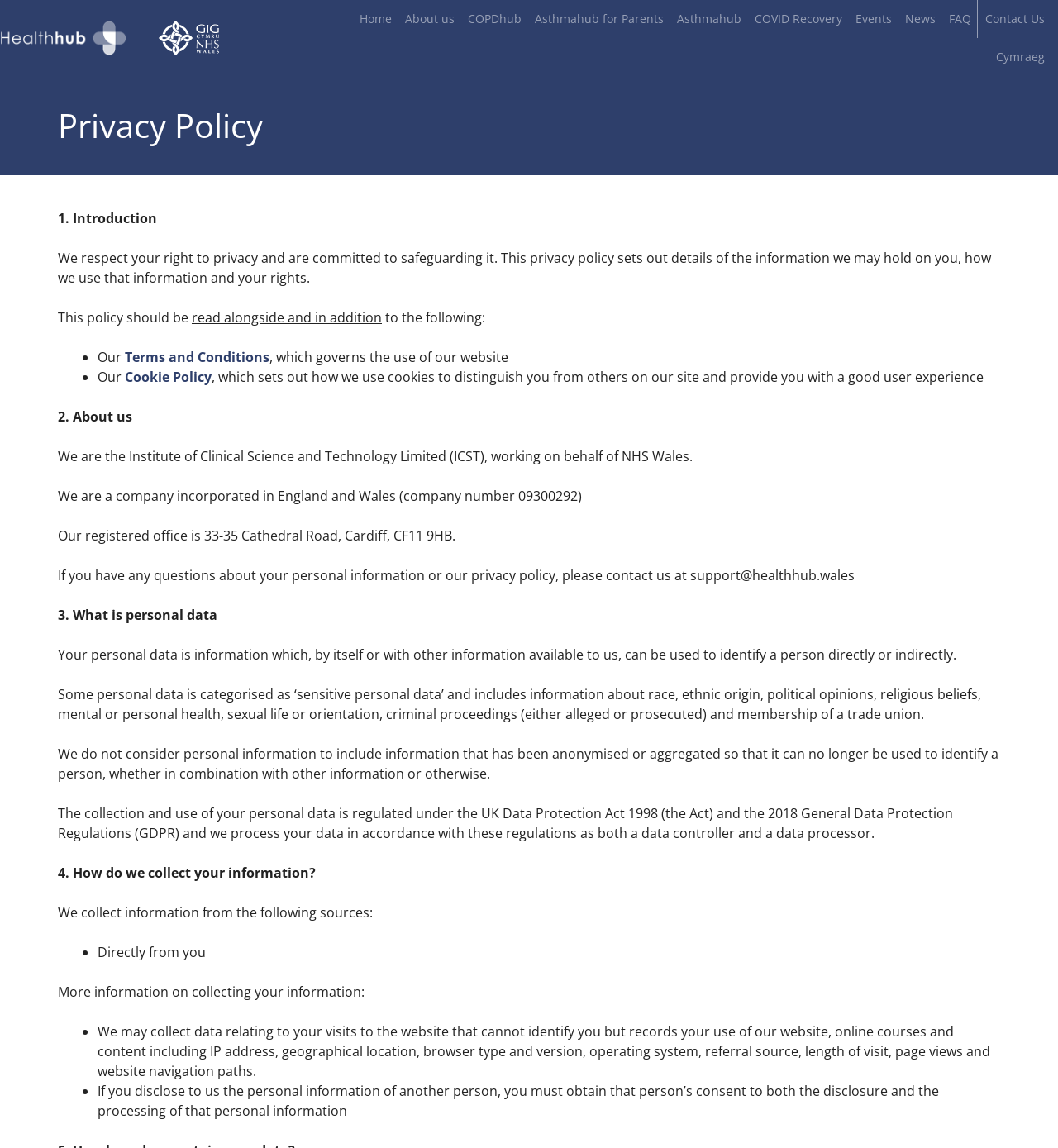Locate the coordinates of the bounding box for the clickable region that fulfills this instruction: "Read the Privacy Policy".

[0.055, 0.095, 0.945, 0.124]